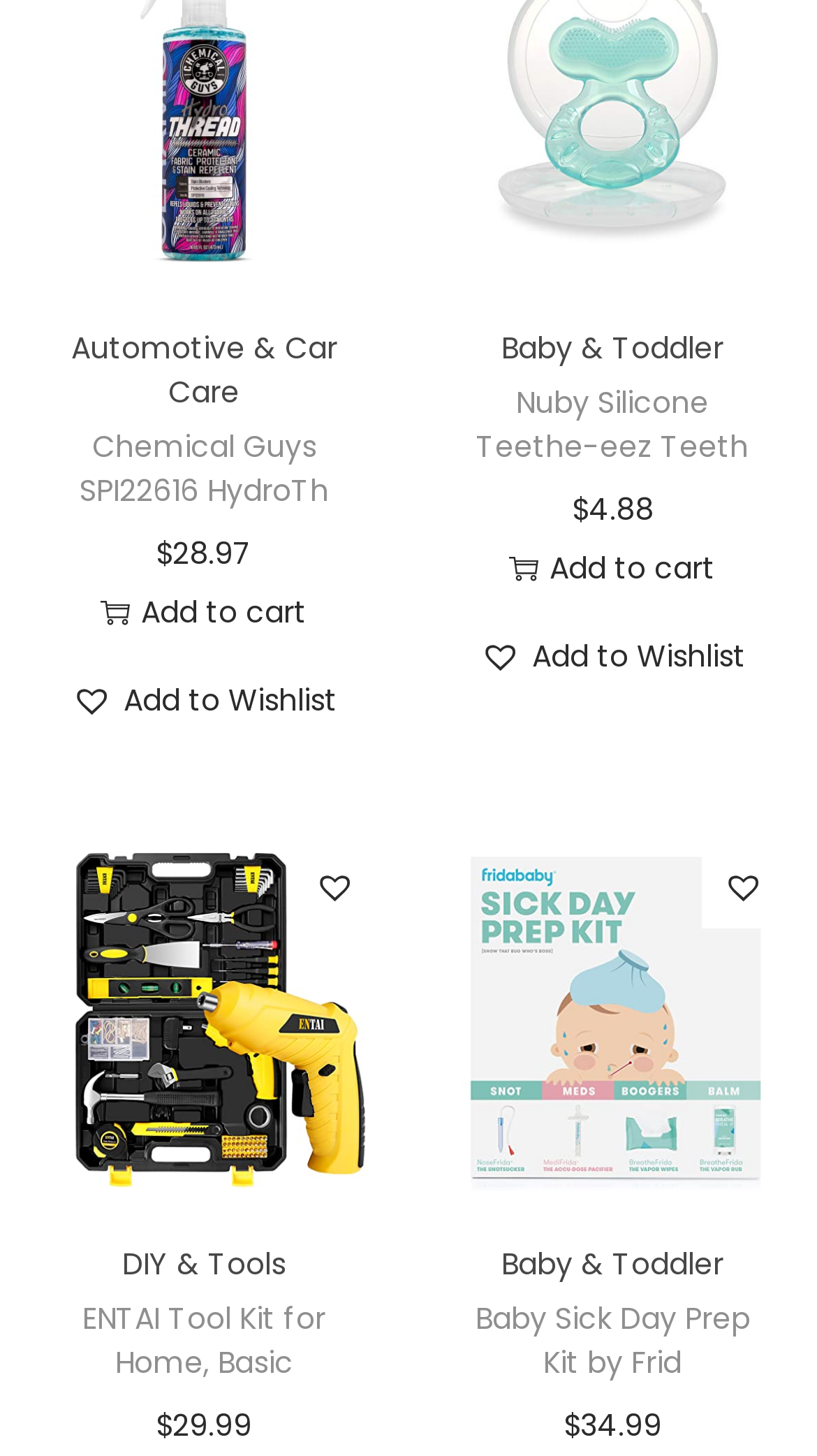Please provide a detailed answer to the question below based on the screenshot: 
How many products are displayed on this webpage?

I found the number of products displayed on this webpage by looking at the heading elements with IDs 645, 650, 655, and 660, which represent the product names. There are four distinct product names, which suggests that there are four products displayed on this webpage.